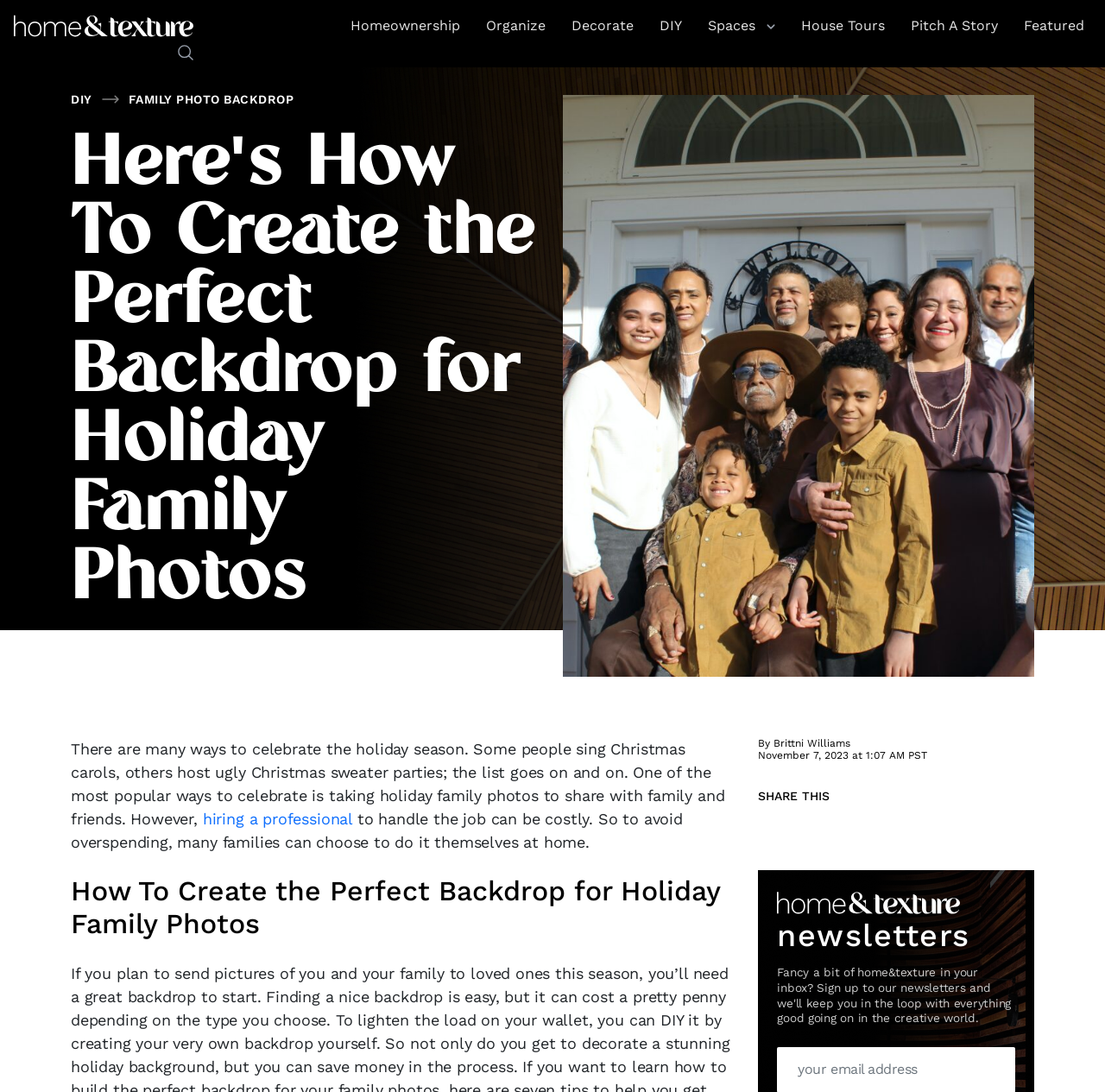Please respond to the question using a single word or phrase:
What is the main topic of this webpage?

Holiday family photos